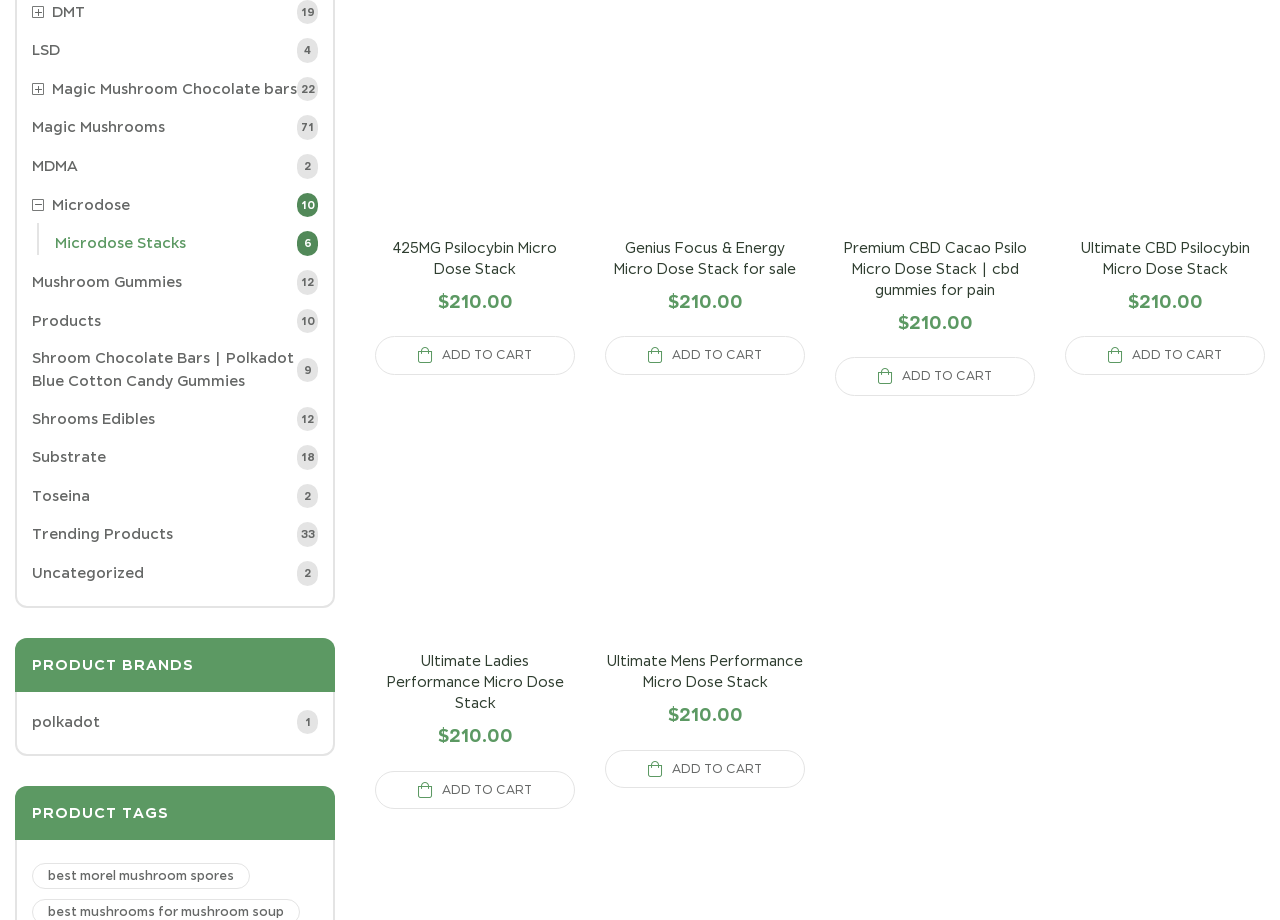Kindly determine the bounding box coordinates for the clickable area to achieve the given instruction: "Click the 'Compare' button".

[0.318, 0.138, 0.349, 0.181]